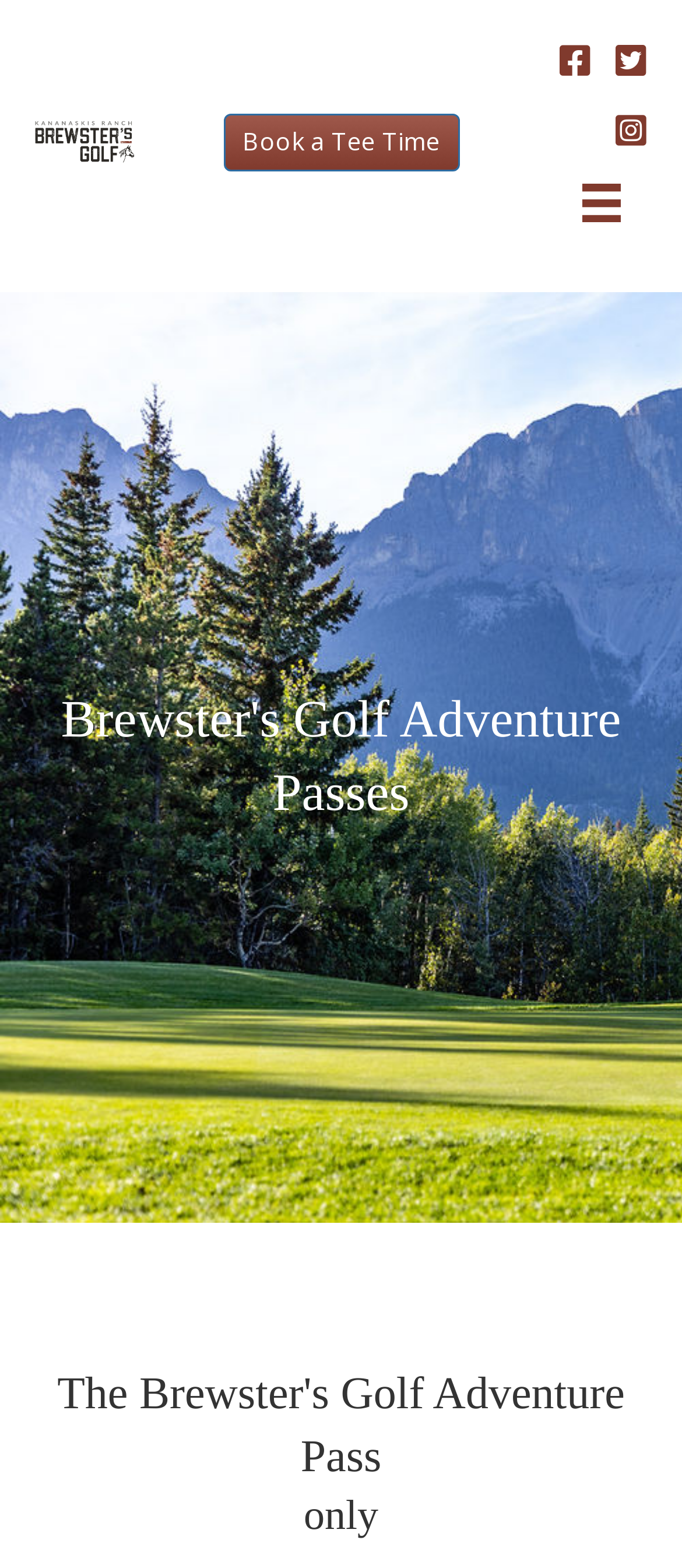Refer to the image and provide a thorough answer to this question:
What is the name of the golf course?

The name of the golf course can be found in the link 'Brewster’s Golf, Kananaskis Ranch' at the top of the webpage, which suggests that the webpage is related to Brewster's Golf.